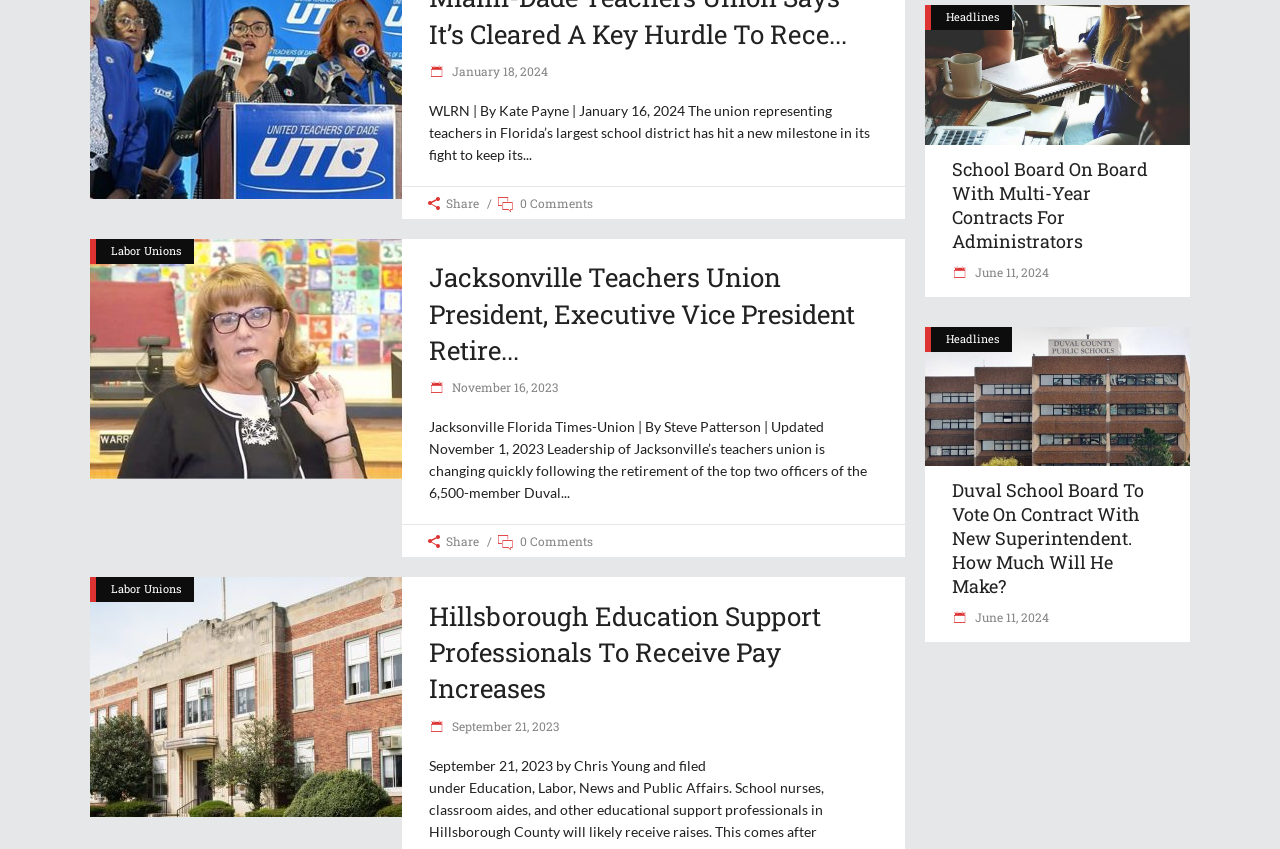Given the element description Share, identify the bounding box coordinates for the UI element on the webpage screenshot. The format should be (top-left x, top-left y, bottom-right x, bottom-right y), with values between 0 and 1.

[0.334, 0.619, 0.374, 0.657]